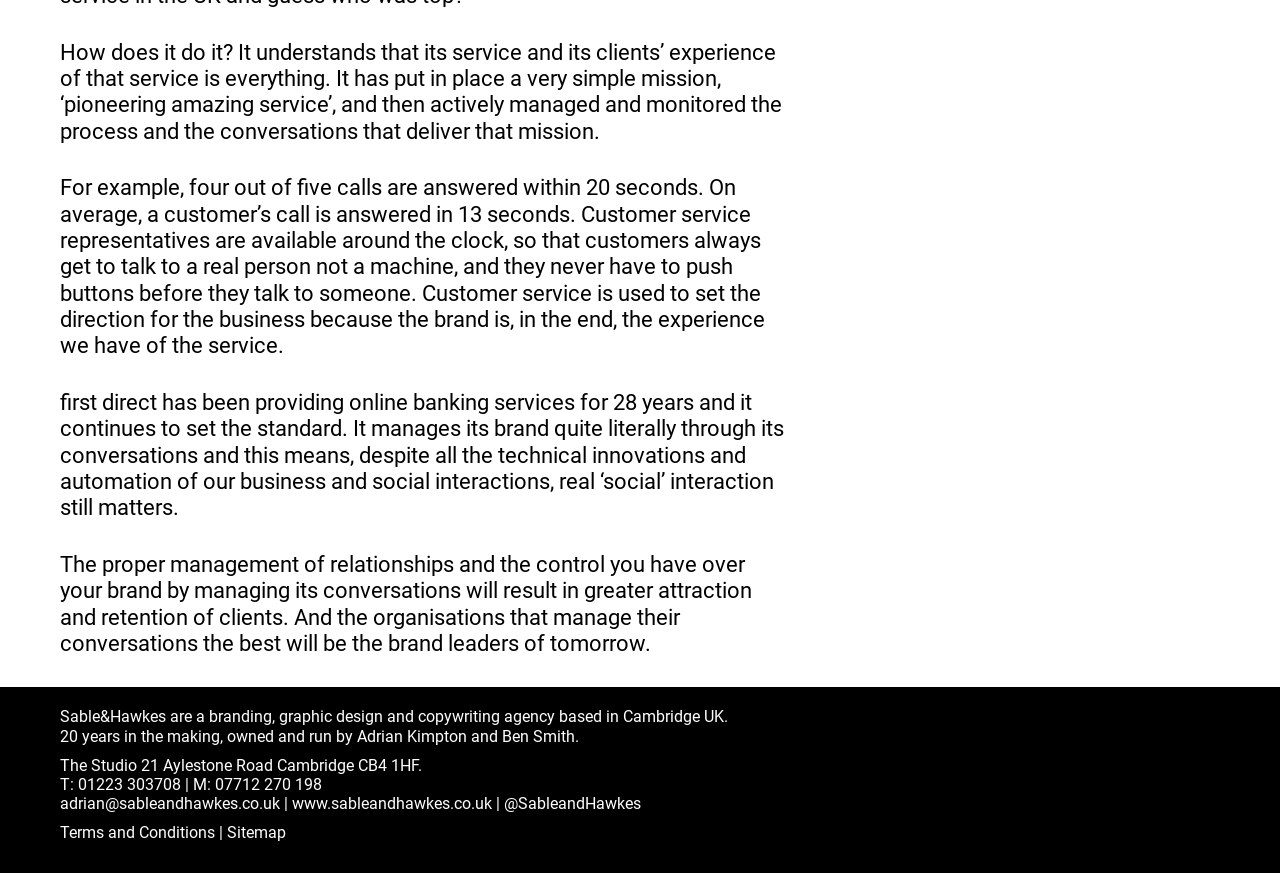What is the location of the Sable&Hawkes studio?
Look at the screenshot and give a one-word or phrase answer.

Cambridge UK